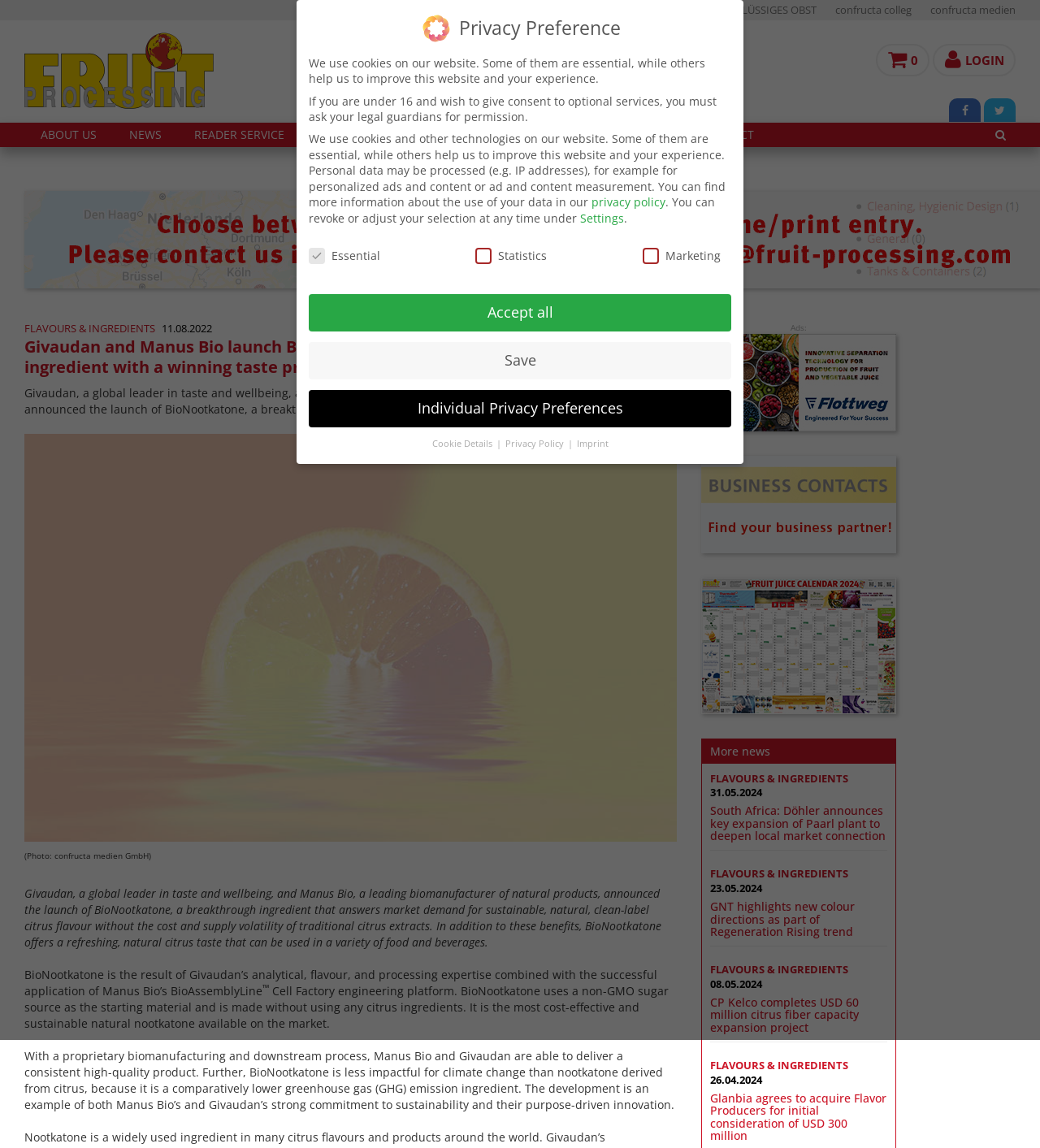Could you specify the bounding box coordinates for the clickable section to complete the following instruction: "Read more about 'Givaudan and Manus Bio launch BioNootkatone'"?

[0.023, 0.293, 0.651, 0.328]